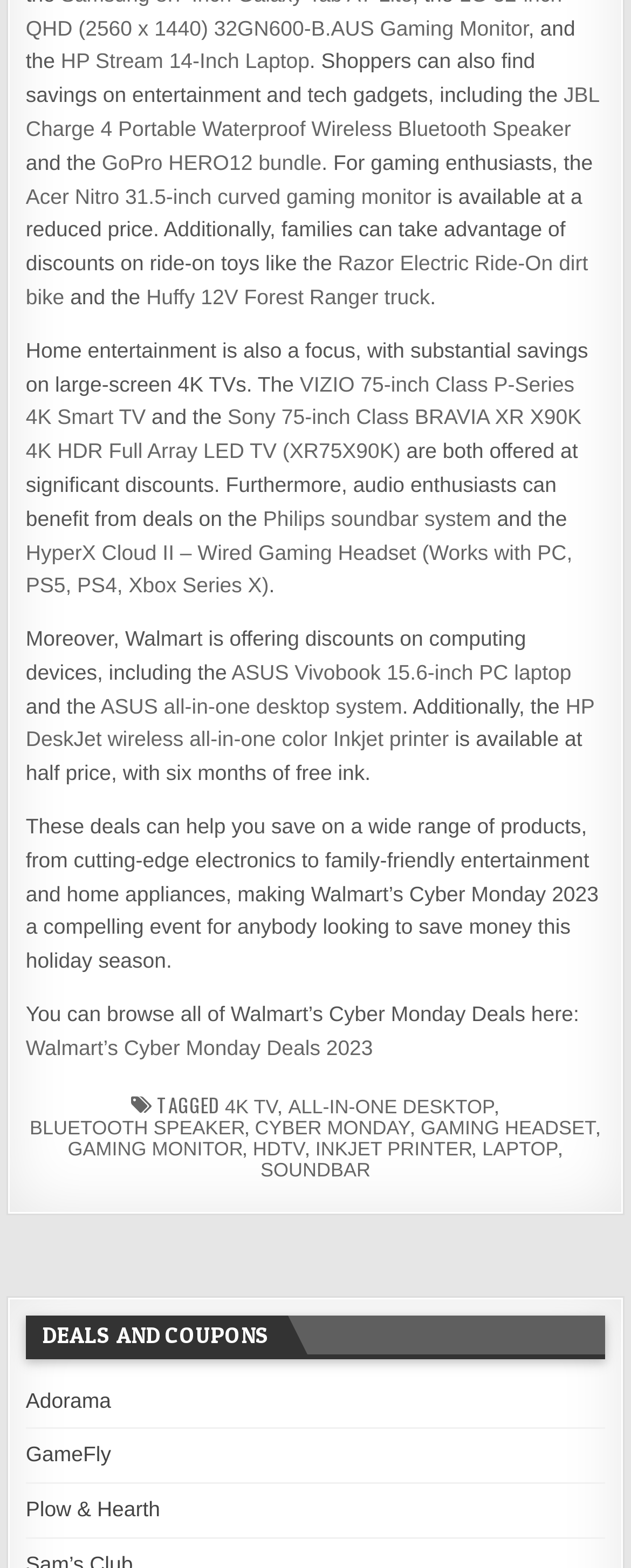Please use the details from the image to answer the following question comprehensively:
What is the focus of Walmart's Cyber Monday 2023?

Based on the webpage content, it is clear that Walmart's Cyber Monday 2023 is focused on offering discounts on home entertainment and tech gadgets, including 4K TVs, soundbars, laptops, and gaming headsets.